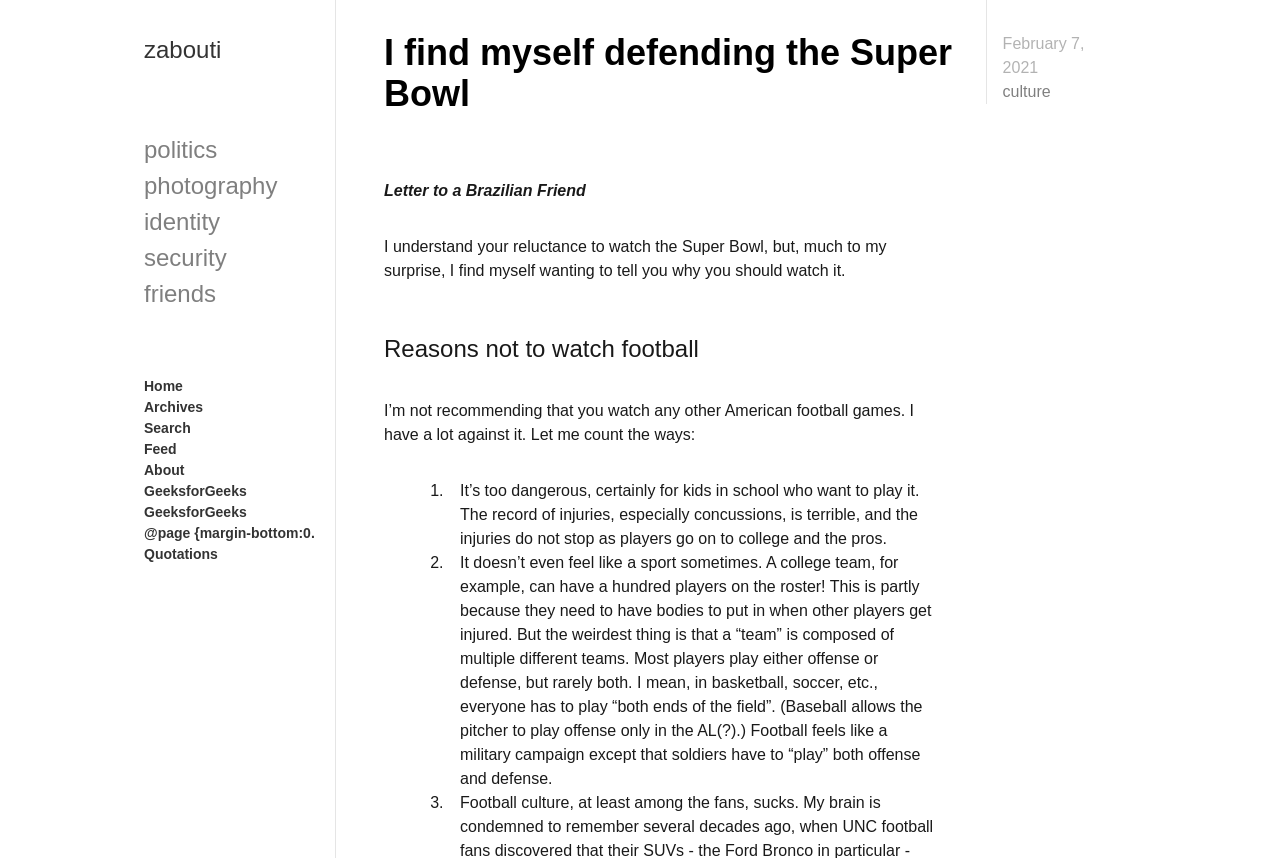What is the author's concern about football injuries?
Using the visual information, respond with a single word or phrase.

Concussions